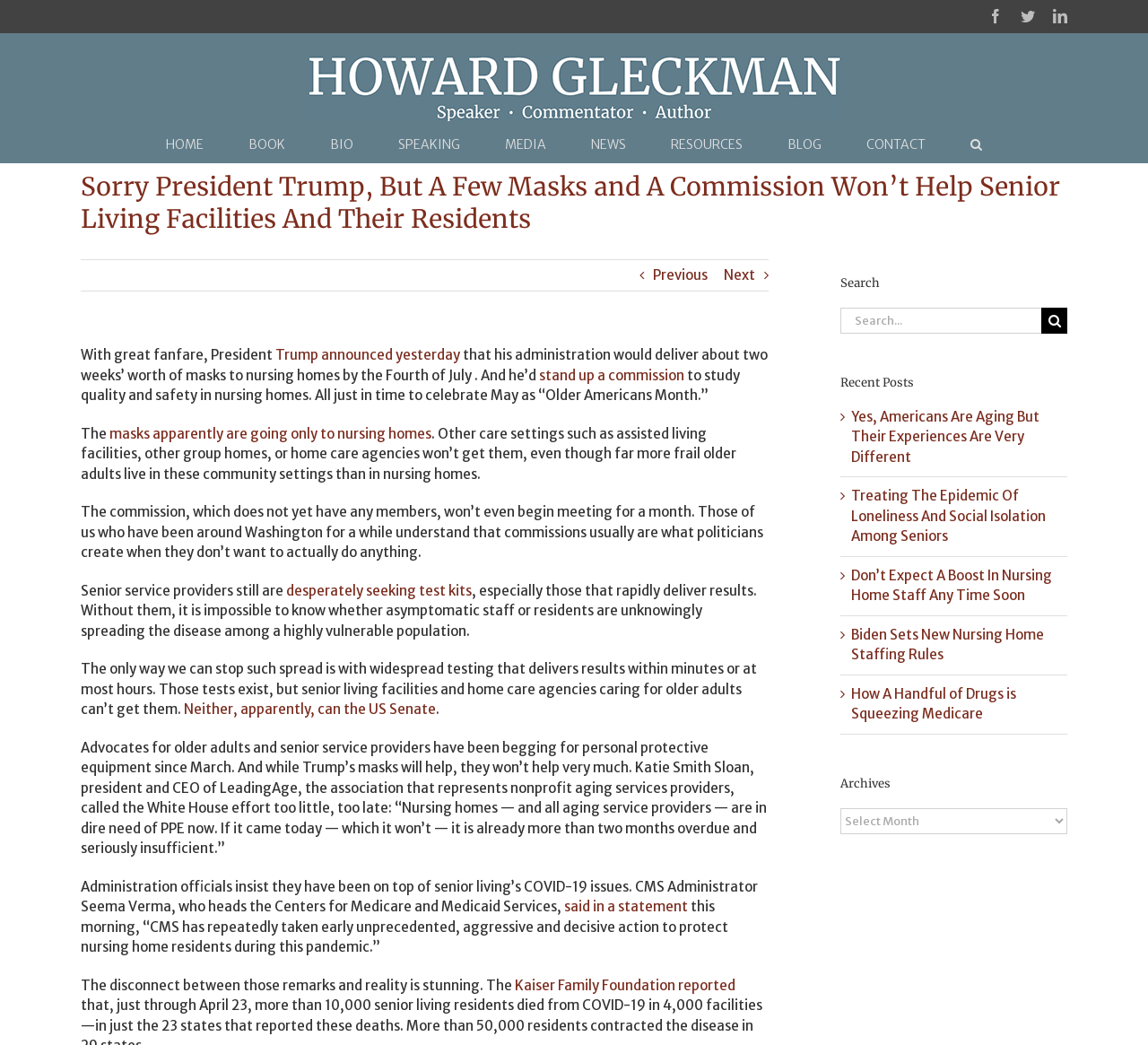What is the main topic of the article?
Look at the image and respond to the question as thoroughly as possible.

The main topic of the article is senior living facilities, specifically discussing the issues they face during the pandemic and the government's response.